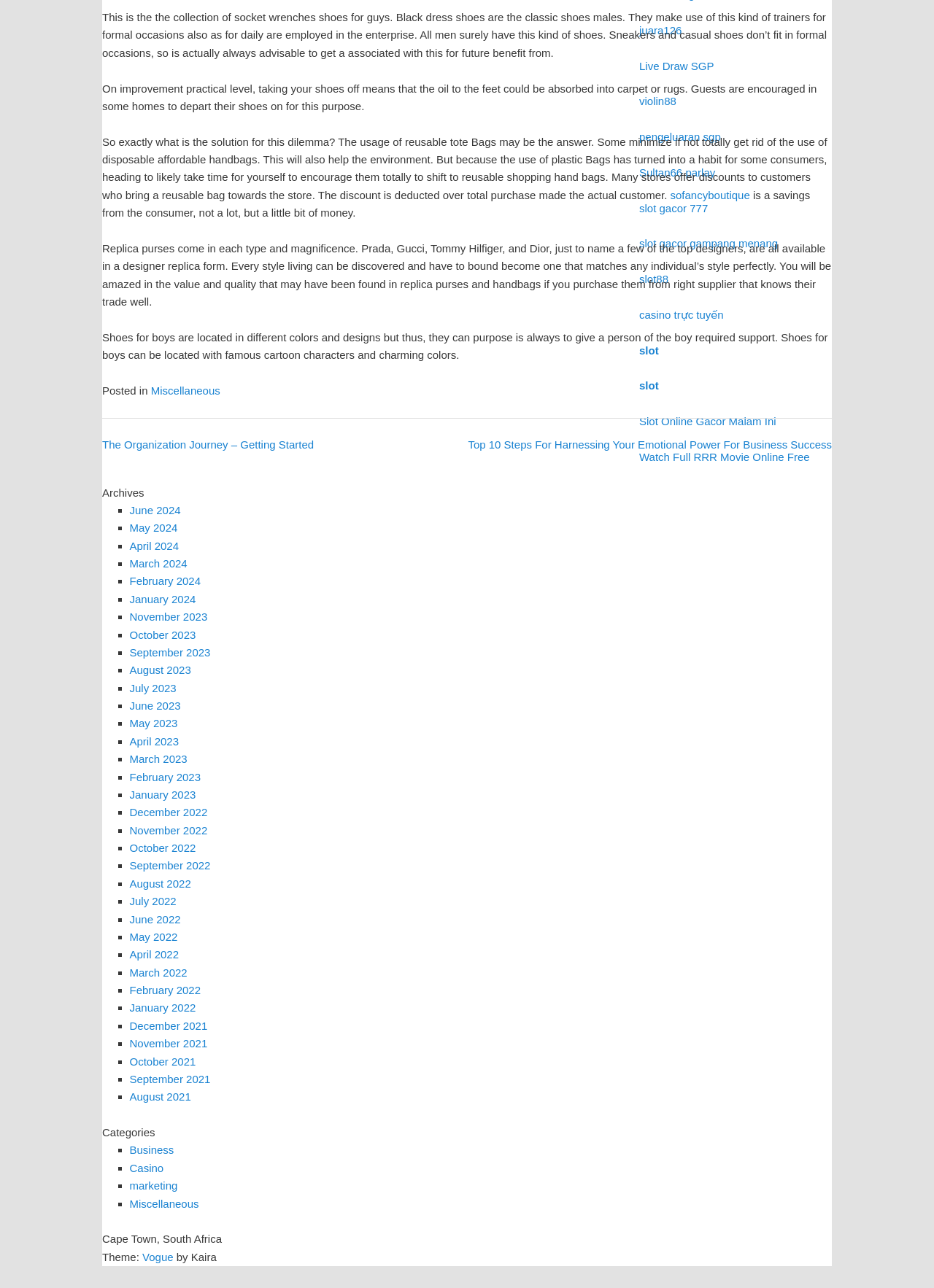Determine the bounding box coordinates in the format (top-left x, top-left y, bottom-right x, bottom-right y). Ensure all values are floating point numbers between 0 and 1. Identify the bounding box of the UI element described by: casino trực tuyến

[0.684, 0.239, 0.775, 0.249]